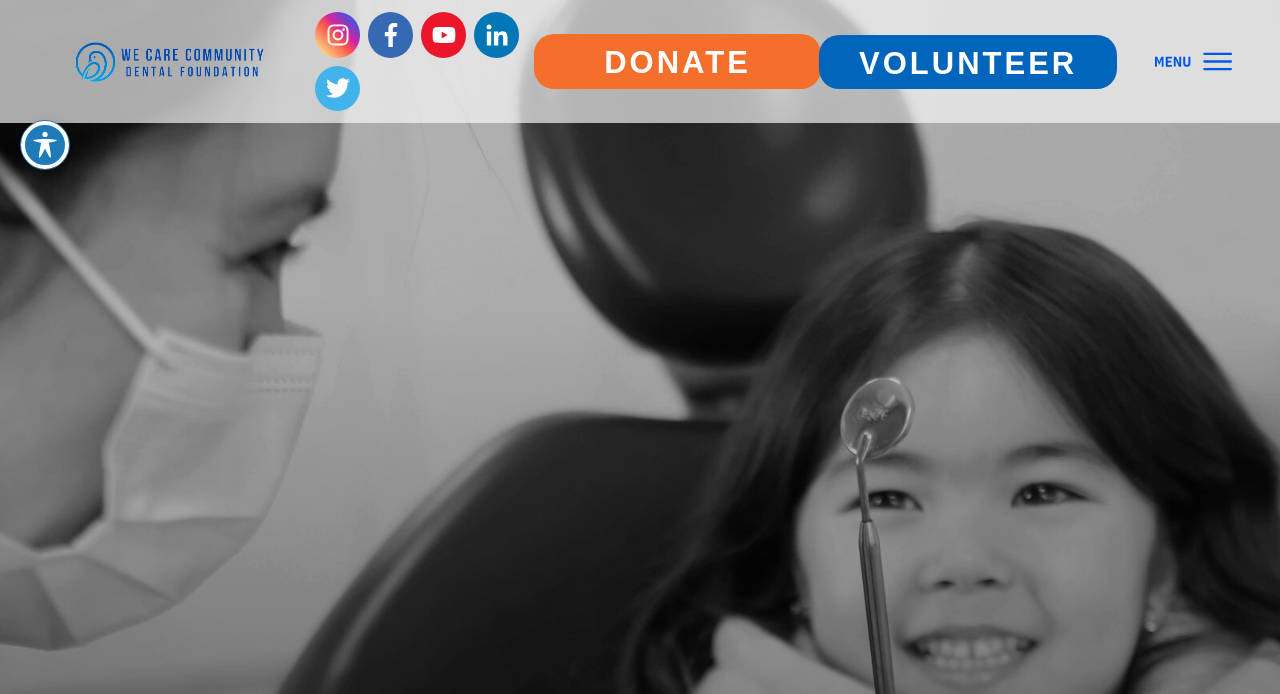What is the purpose of this organization?
Answer the question with a detailed explanation, including all necessary information.

Based on the meta description, the purpose of this organization is to make dental care affordable for the community, which is likely to be the main goal of the organization.